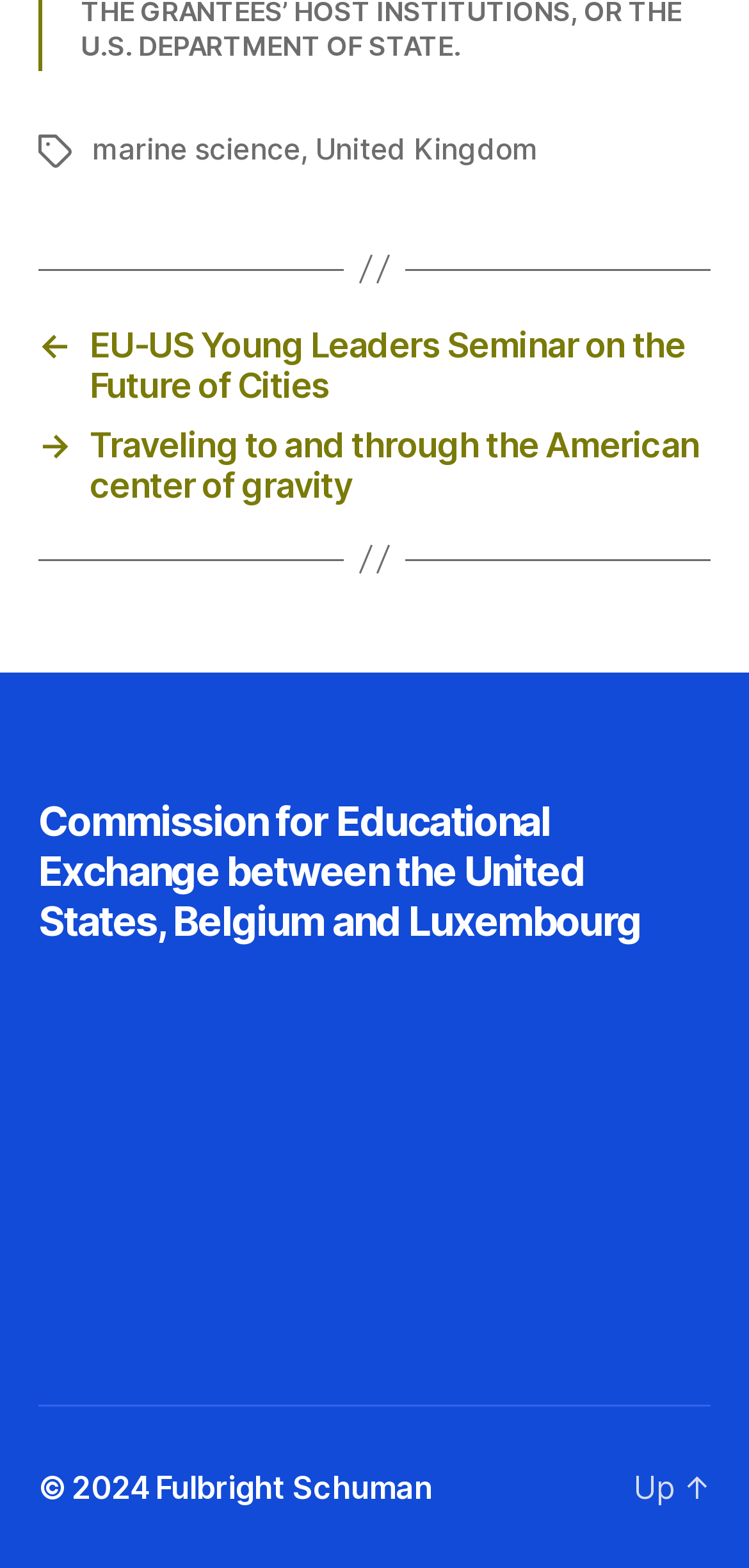Please provide a comprehensive response to the question below by analyzing the image: 
How many links are under the 'Post' navigation?

Under the 'Post' navigation, there are two links: 'EU-US Young Leaders Seminar on the Future of Cities' and 'Traveling to and through the American center of gravity'.